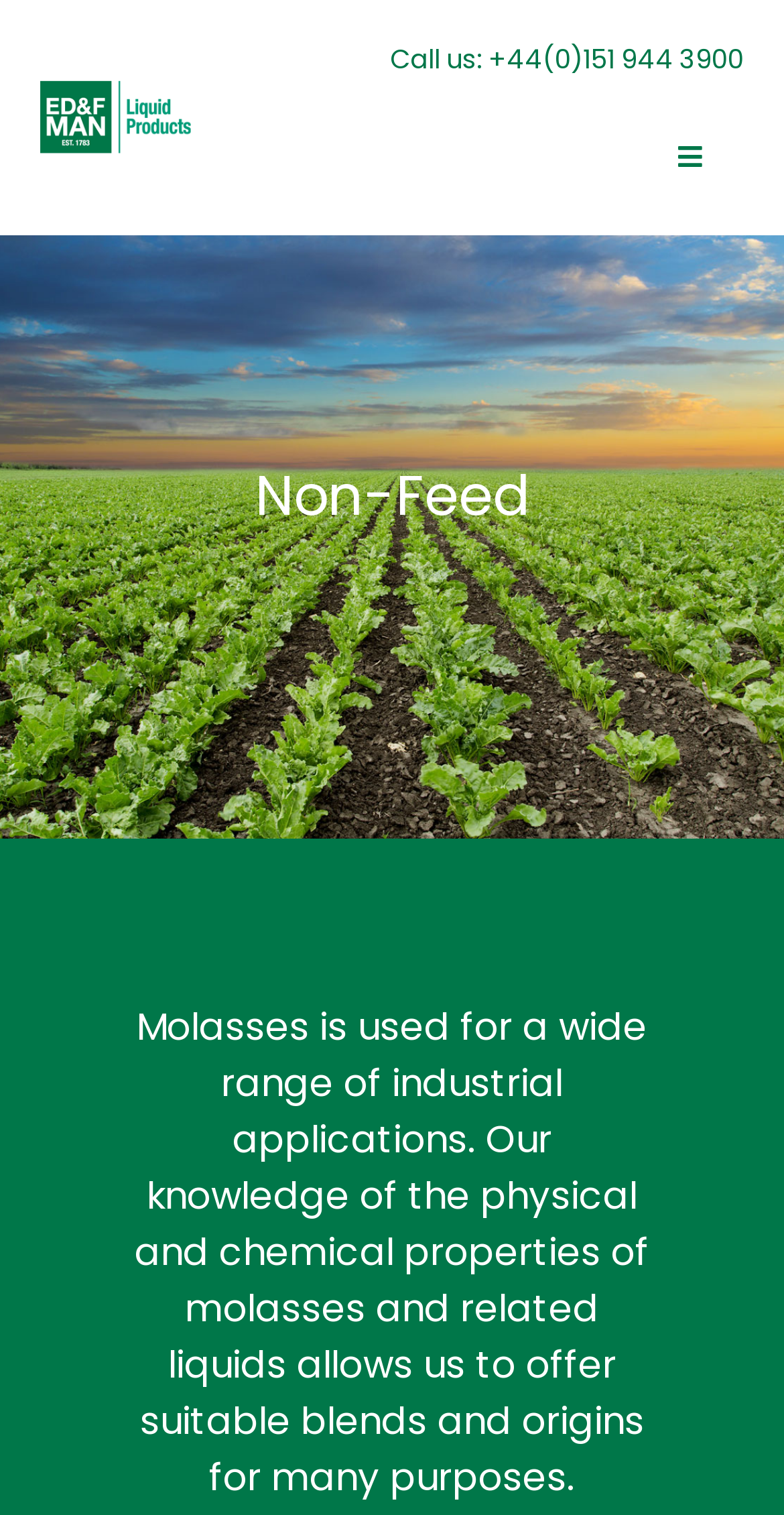Please determine the bounding box coordinates of the element's region to click in order to carry out the following instruction: "Call the phone number". The coordinates should be four float numbers between 0 and 1, i.e., [left, top, right, bottom].

[0.623, 0.027, 0.949, 0.052]